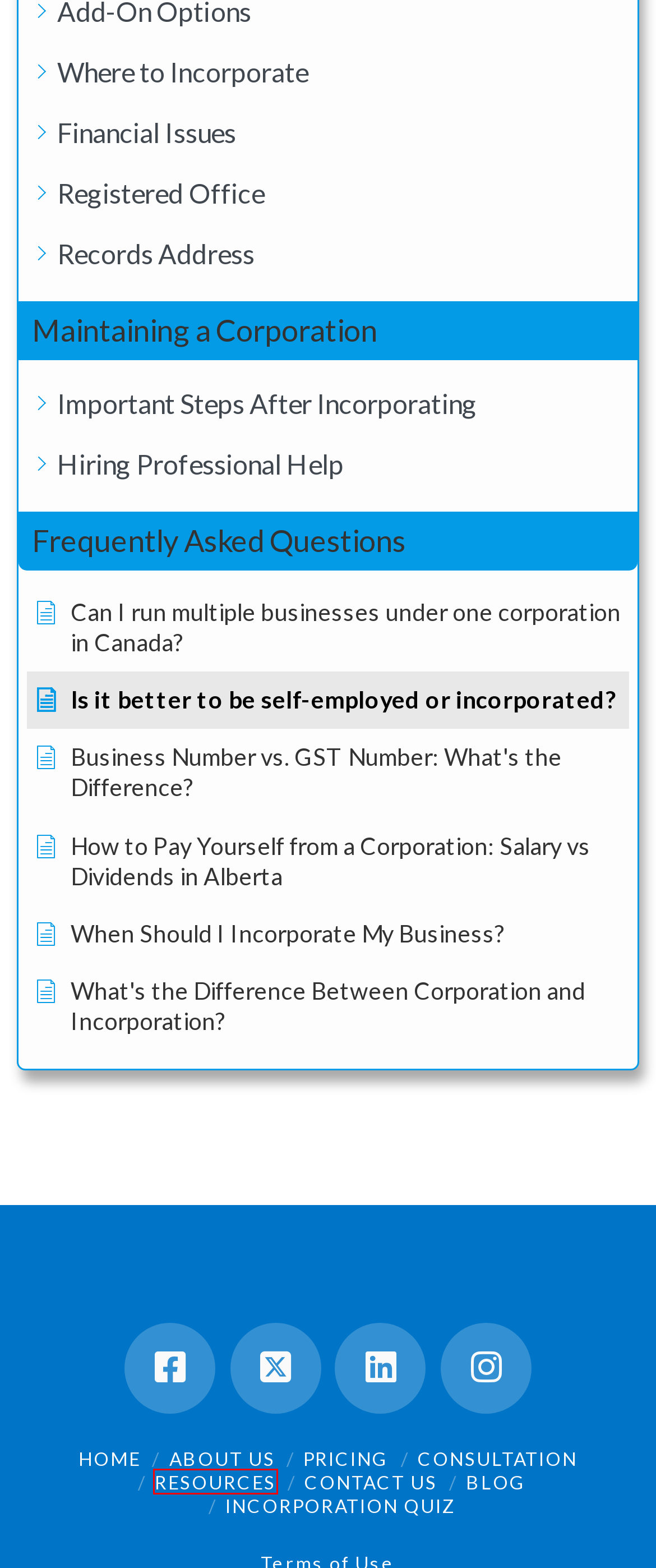Look at the screenshot of a webpage, where a red bounding box highlights an element. Select the best description that matches the new webpage after clicking the highlighted element. Here are the candidates:
A. What's the Difference Between Corporation and Incorporation? - allincorporated
B. Business Number vs. GST Number: What's the Difference? - allincorporated
C. Incorporate with a lawyer quickly and easily at allincorporated.ca
D. sole proprietor Archives - allincorporated
E. Contact Us - allincorporated
F. Can I run multiple businesses under one corporation in Canada? - allincorporated
G. Incorporation Knowledge Base - A guide to incorporating in Canada
H. Alberta Incorporation Lawyers | Set Up Your Corporation Correctly

G